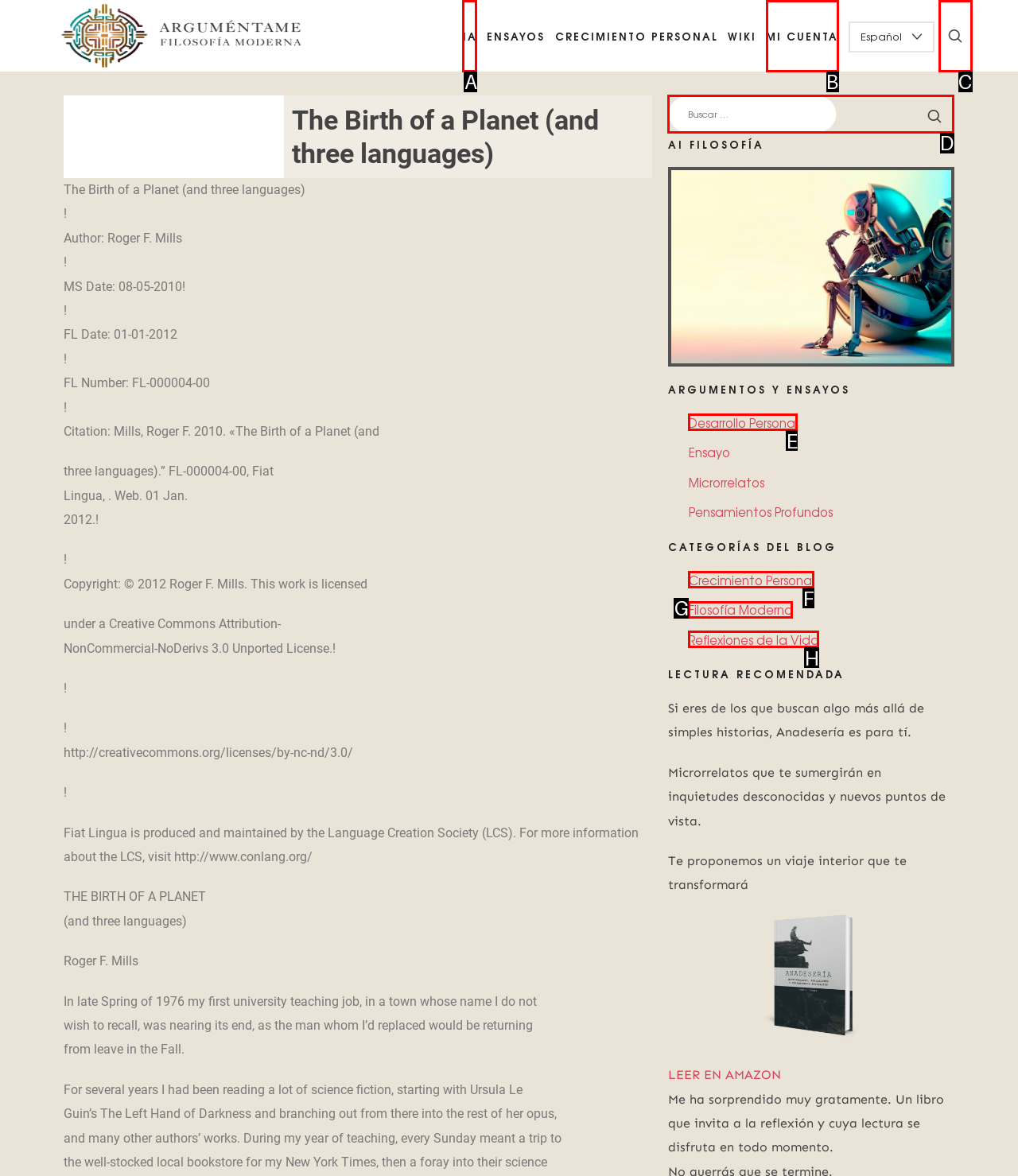Decide which HTML element to click to complete the task: Search for something Provide the letter of the appropriate option.

D